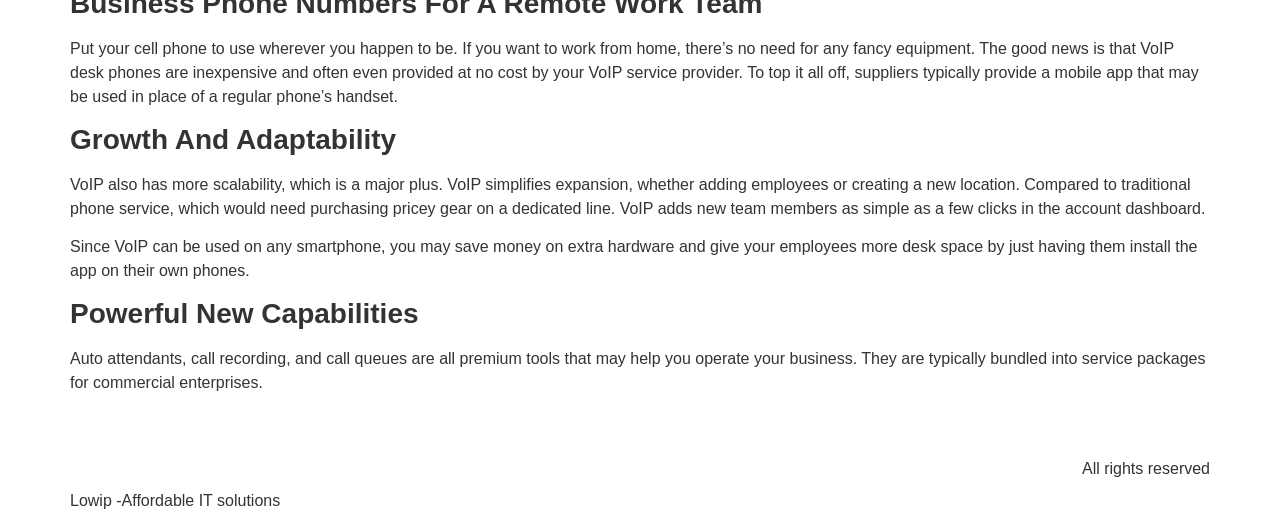Refer to the screenshot and give an in-depth answer to this question: What is the name of the company providing IT solutions?

The webpage has a logo and text that reads 'Lowip - Affordable IT solutions', indicating that Lowip is the company providing IT solutions.